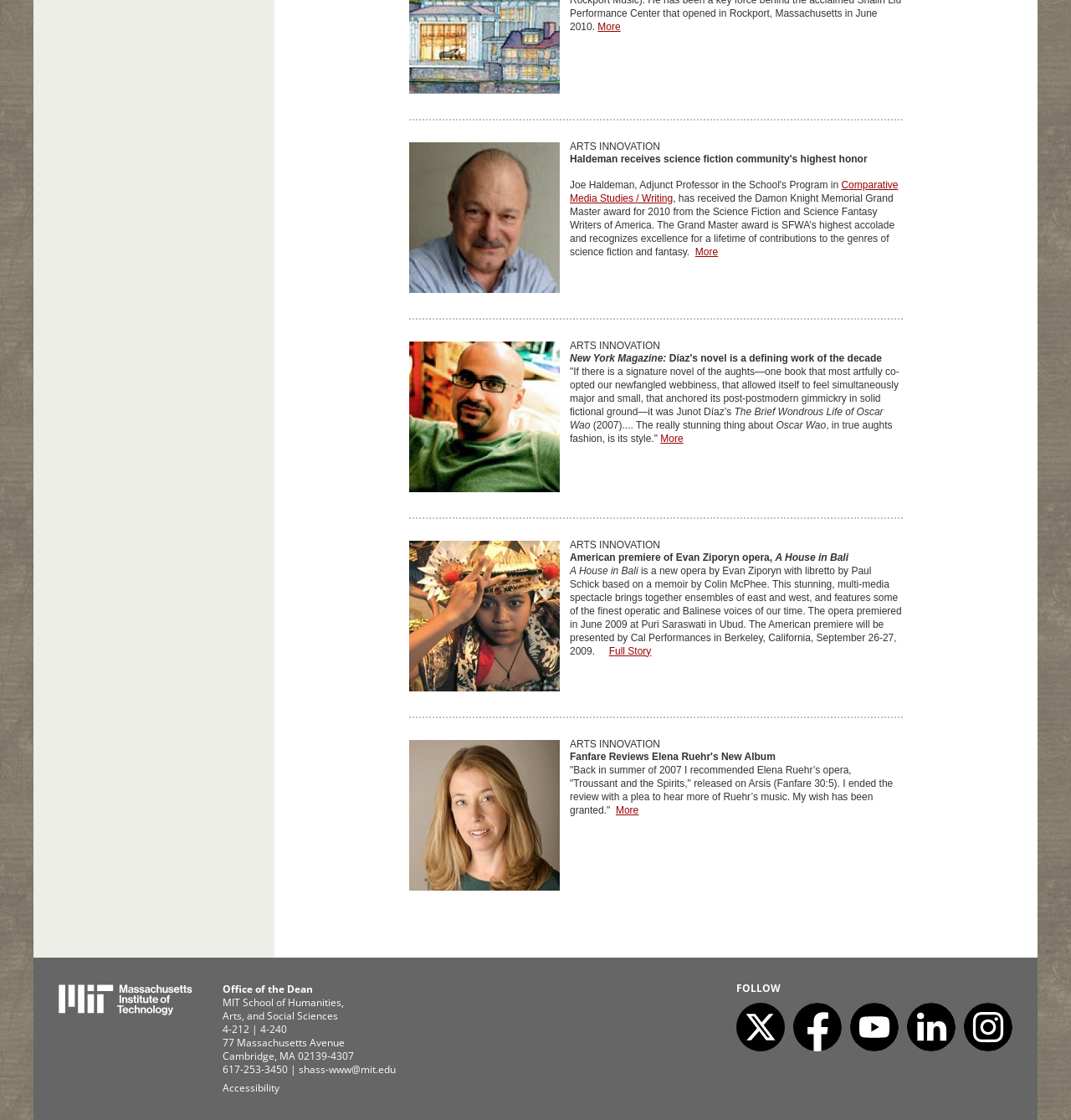Given the element description "title="Visit us on LinkedIn"", identify the bounding box of the corresponding UI element.

[0.847, 0.93, 0.892, 0.941]